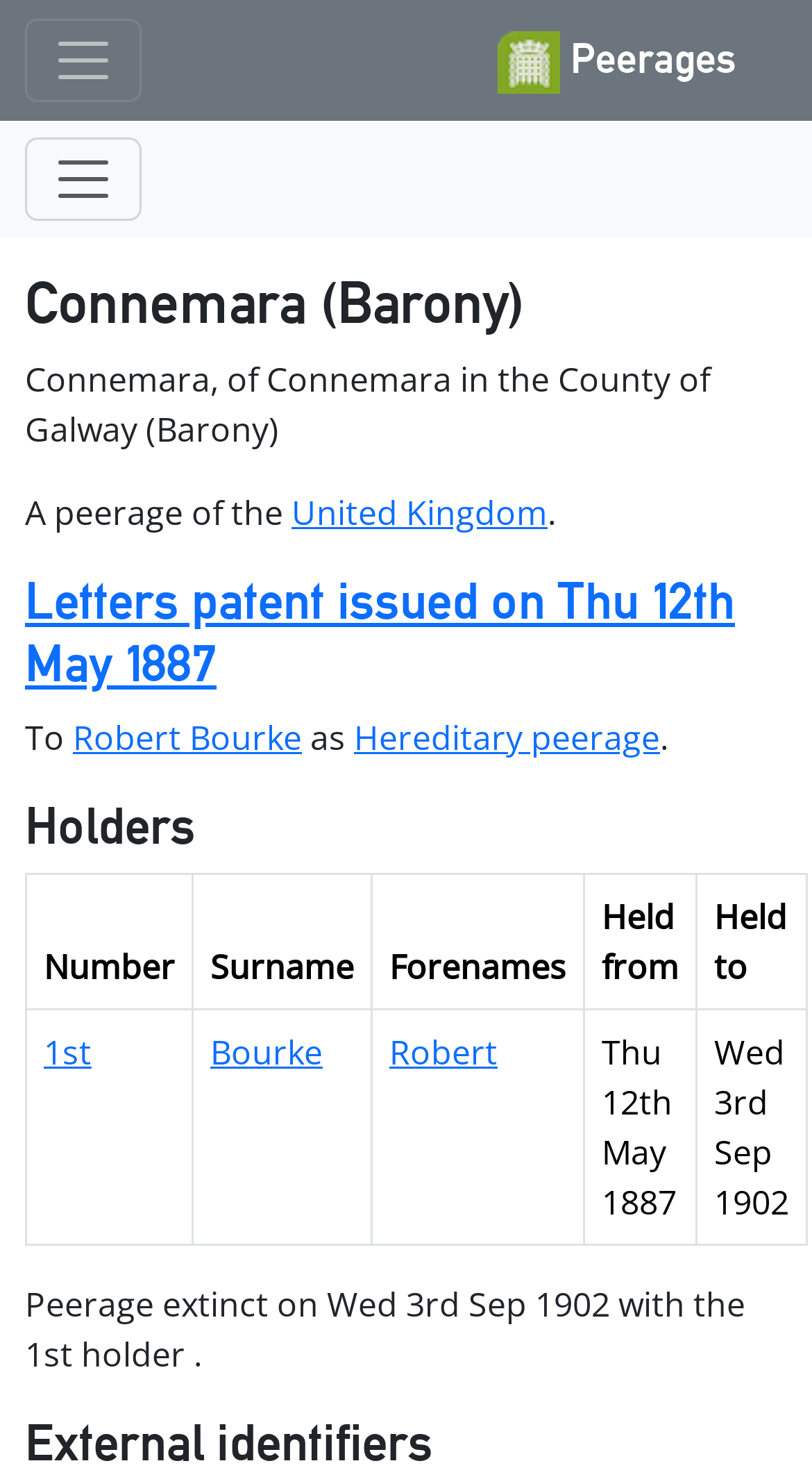Give a short answer to this question using one word or a phrase:
Who was the first holder of the peerage?

Robert Bourke